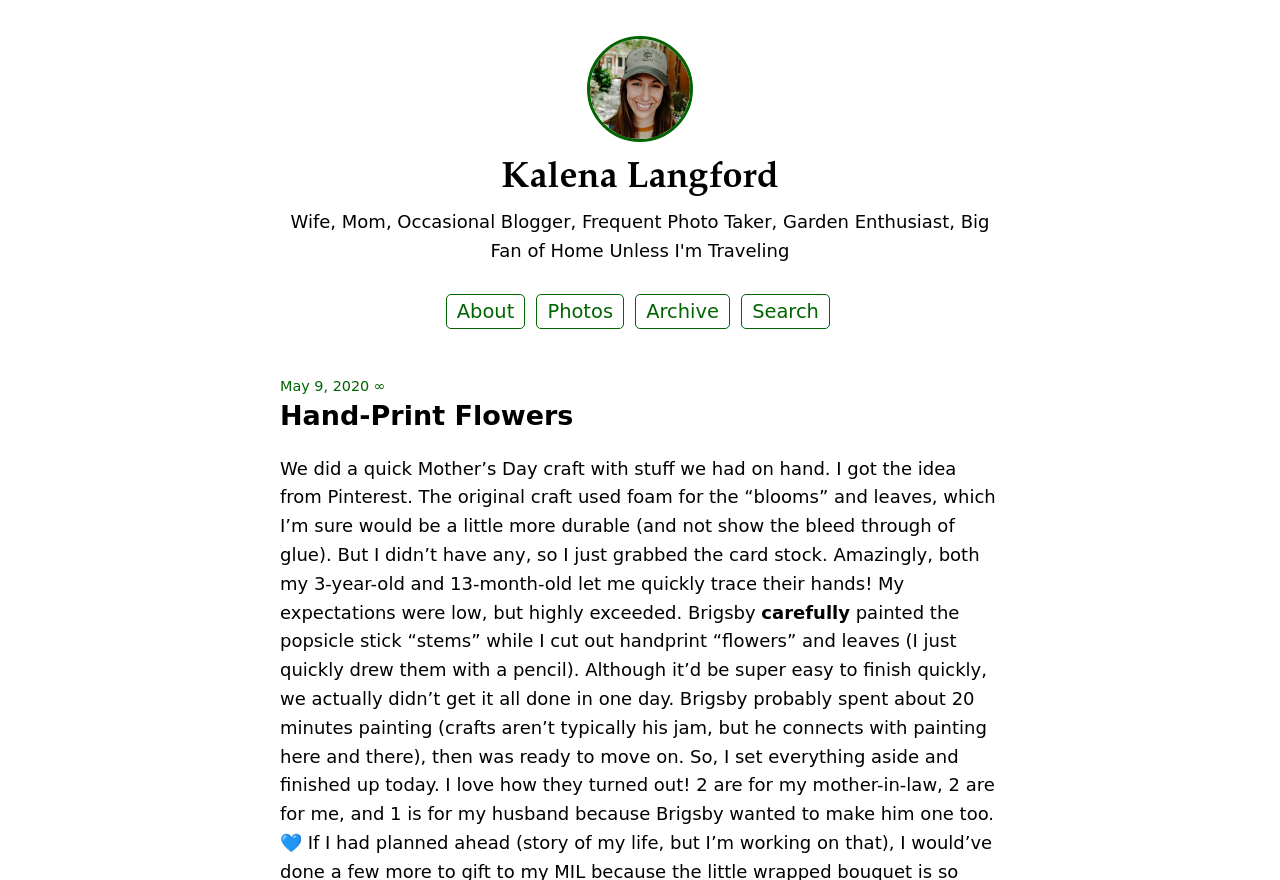What is the craft made of?
Analyze the screenshot and provide a detailed answer to the question.

According to the text, the craft is made of card stock, which is mentioned as a substitute for foam in the original craft.